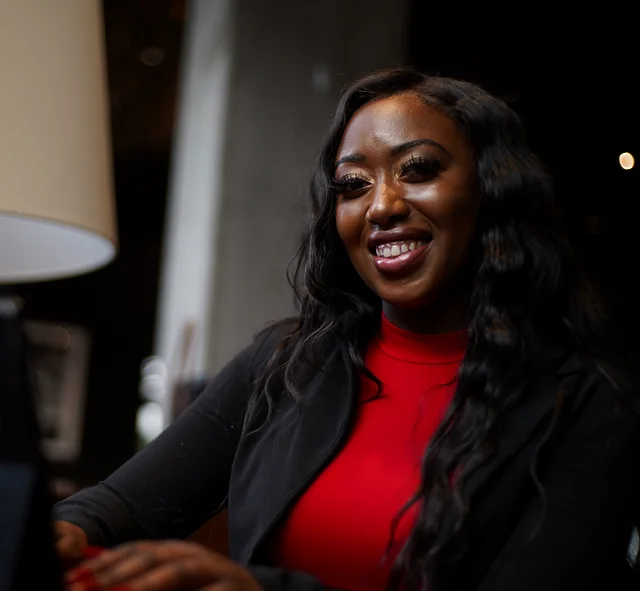Respond to the following query with just one word or a short phrase: 
What is the woman engaged with?

A laptop